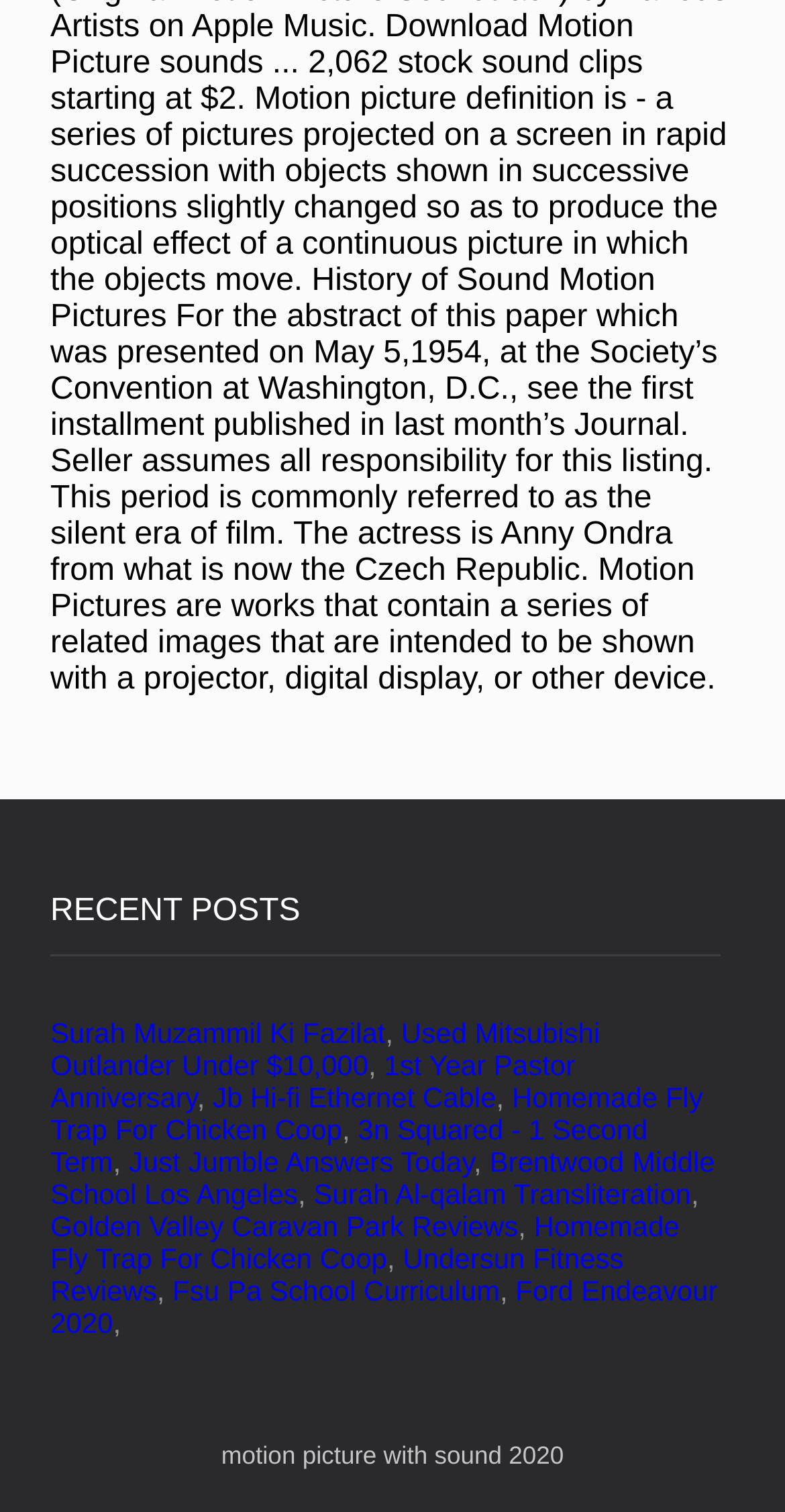What is the topic of the first link?
Based on the visual content, answer with a single word or a brief phrase.

Surah Muzammil Ki Fazilat